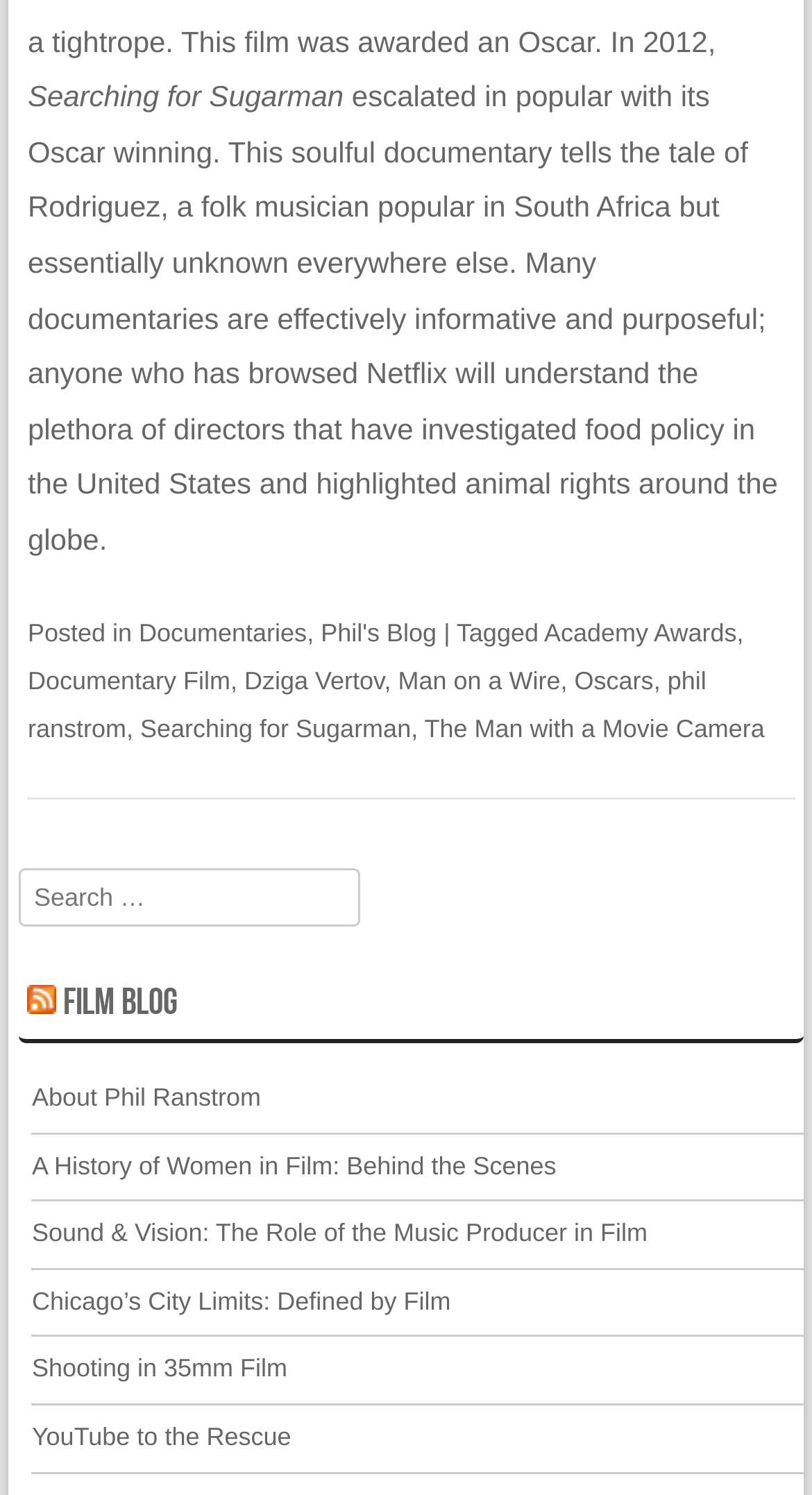Please identify the bounding box coordinates of the element's region that should be clicked to execute the following instruction: "Learn about Academy Awards". The bounding box coordinates must be four float numbers between 0 and 1, i.e., [left, top, right, bottom].

[0.67, 0.414, 0.907, 0.434]